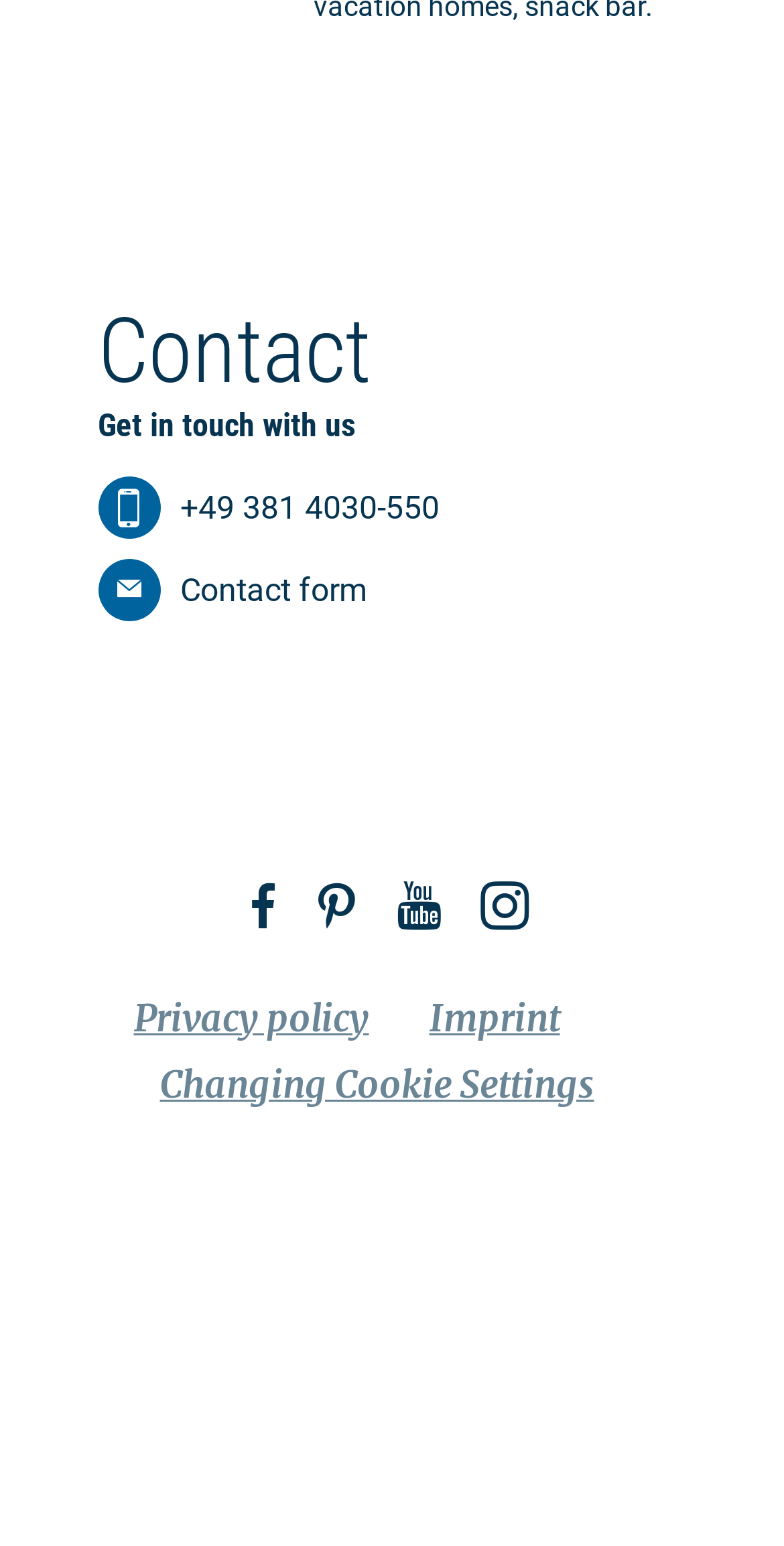What is the name of the organization?
Craft a detailed and extensive response to the question.

I found the name of the organization by looking at the image element with the description 'Logo of the Mecklenburg-Vorpommern Tourism Board' located at the bottom of the page.